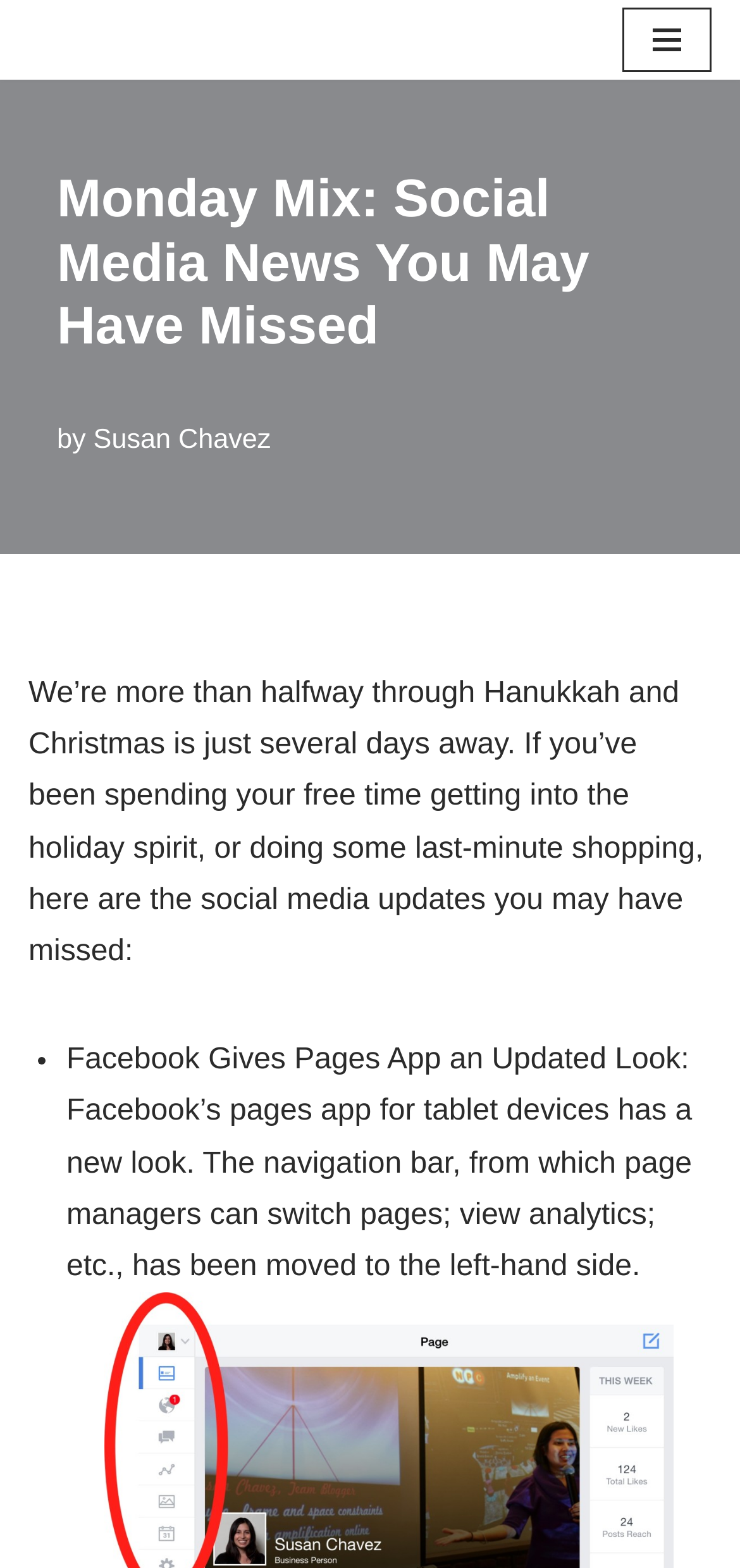Extract the bounding box coordinates for the described element: "Olay". The coordinates should be represented as four float numbers between 0 and 1: [left, top, right, bottom].

None